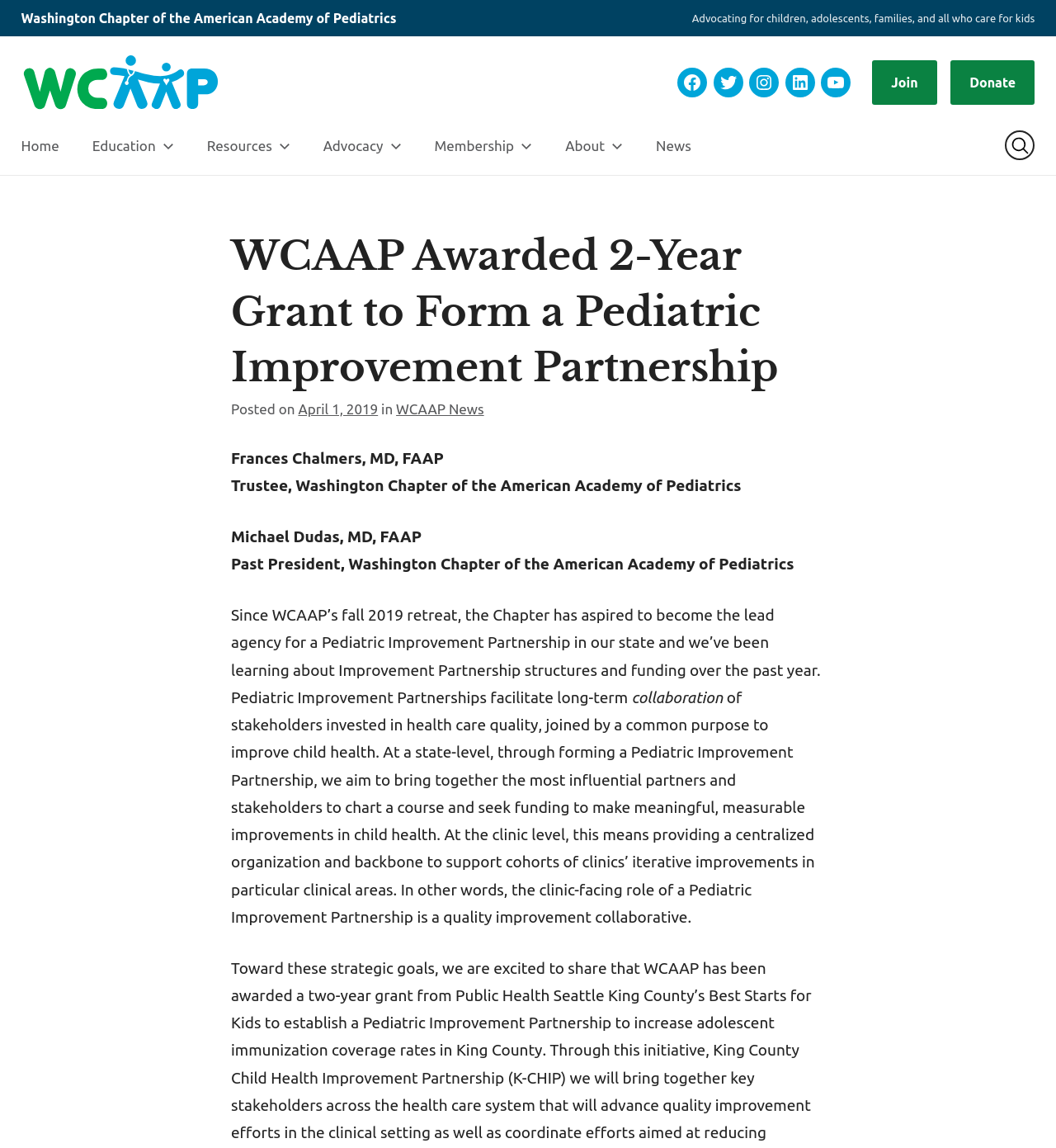Locate the bounding box coordinates of the item that should be clicked to fulfill the instruction: "Join WCAAP".

[0.826, 0.053, 0.887, 0.091]